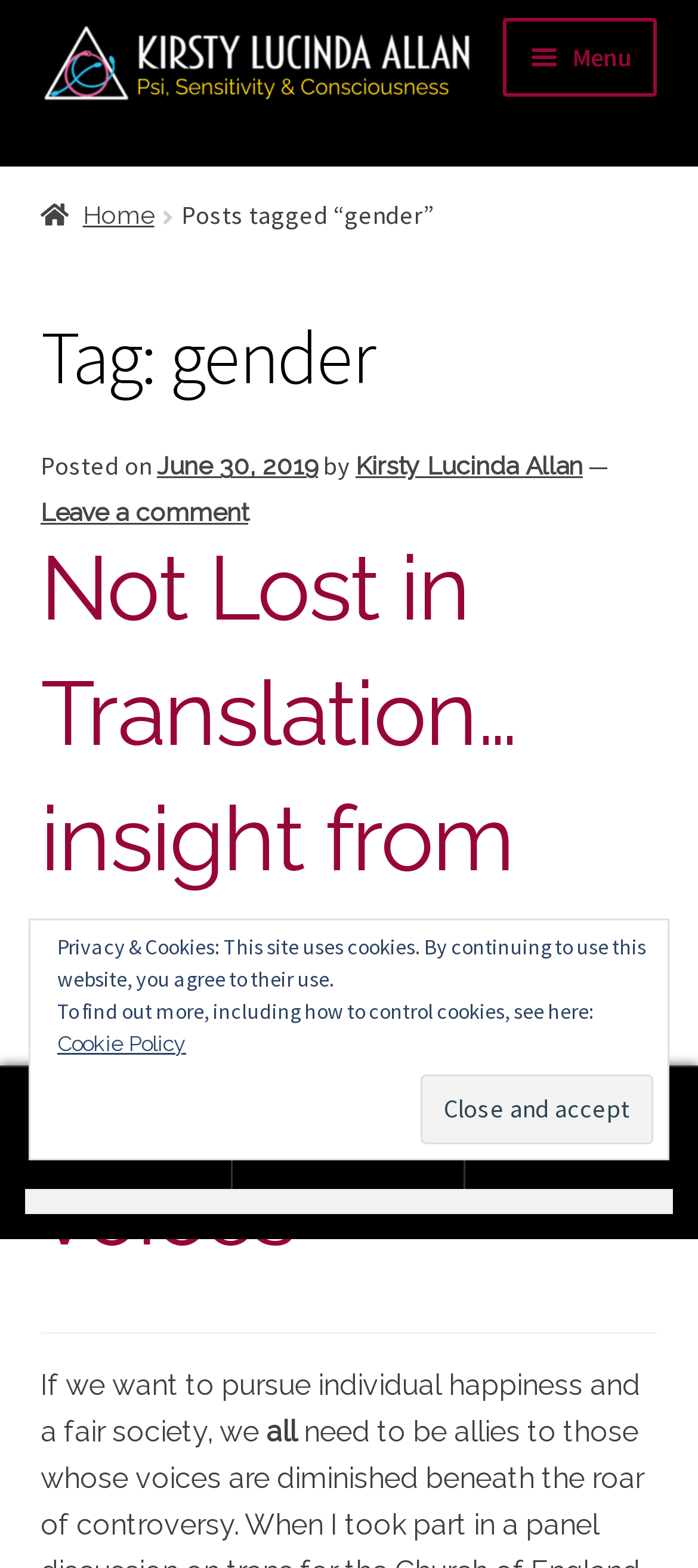Reply to the question with a single word or phrase:
What is the title of the first post on this page?

Not Lost in Translation…